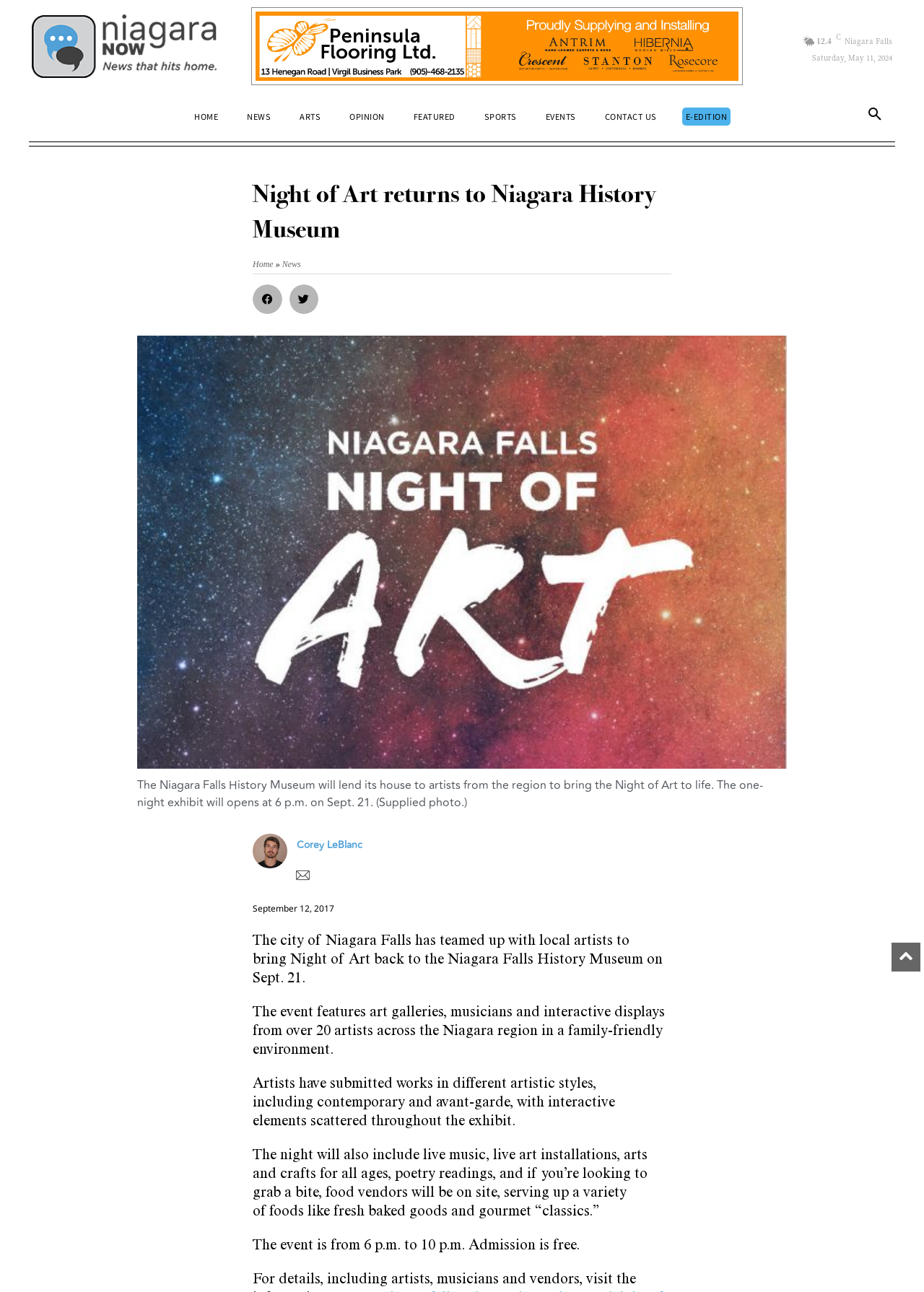Please provide the bounding box coordinates for the UI element as described: "aria-label="Share on facebook"". The coordinates must be four floats between 0 and 1, represented as [left, top, right, bottom].

[0.273, 0.22, 0.305, 0.243]